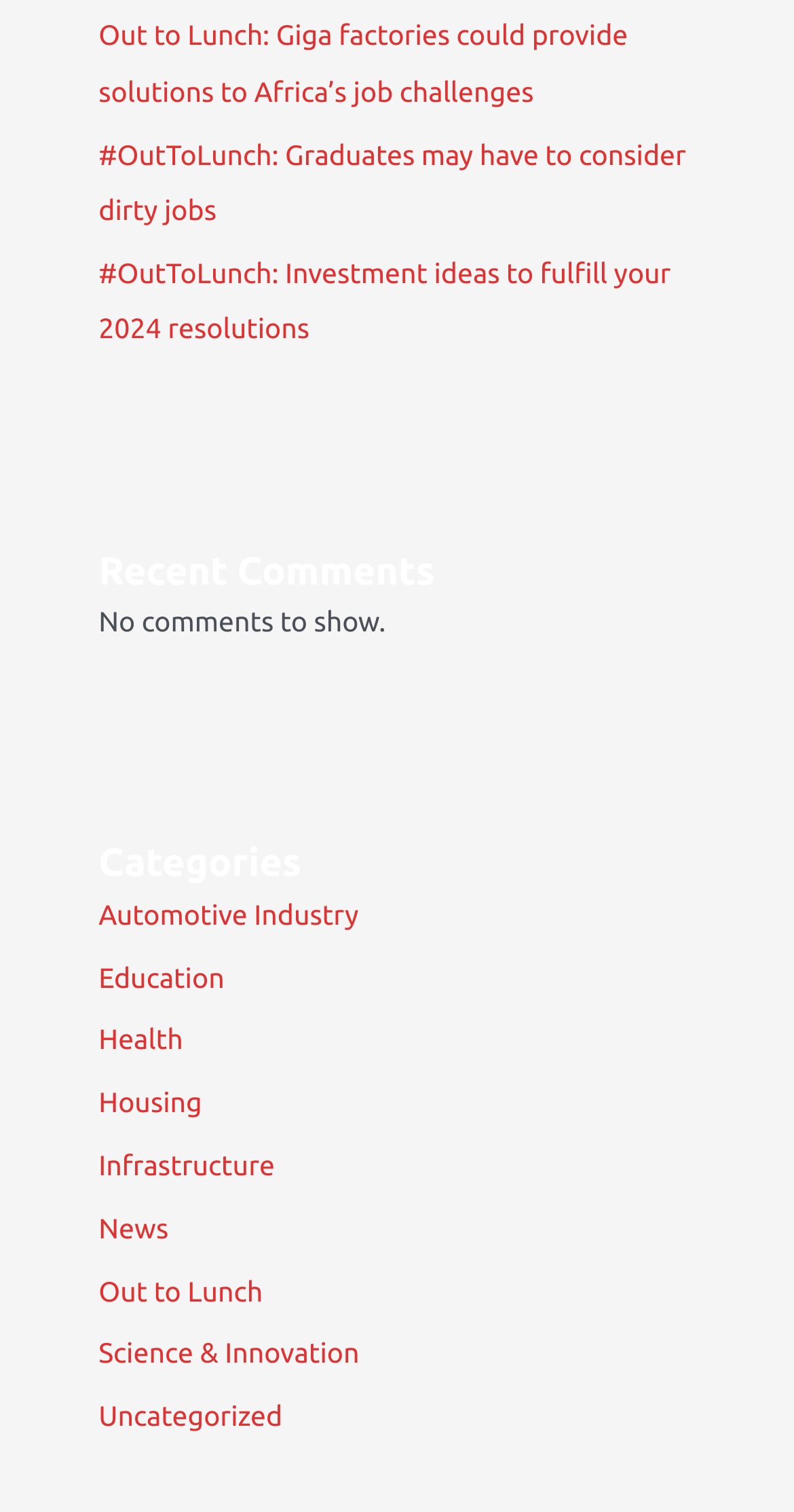Could you locate the bounding box coordinates for the section that should be clicked to accomplish this task: "Explore General News".

None